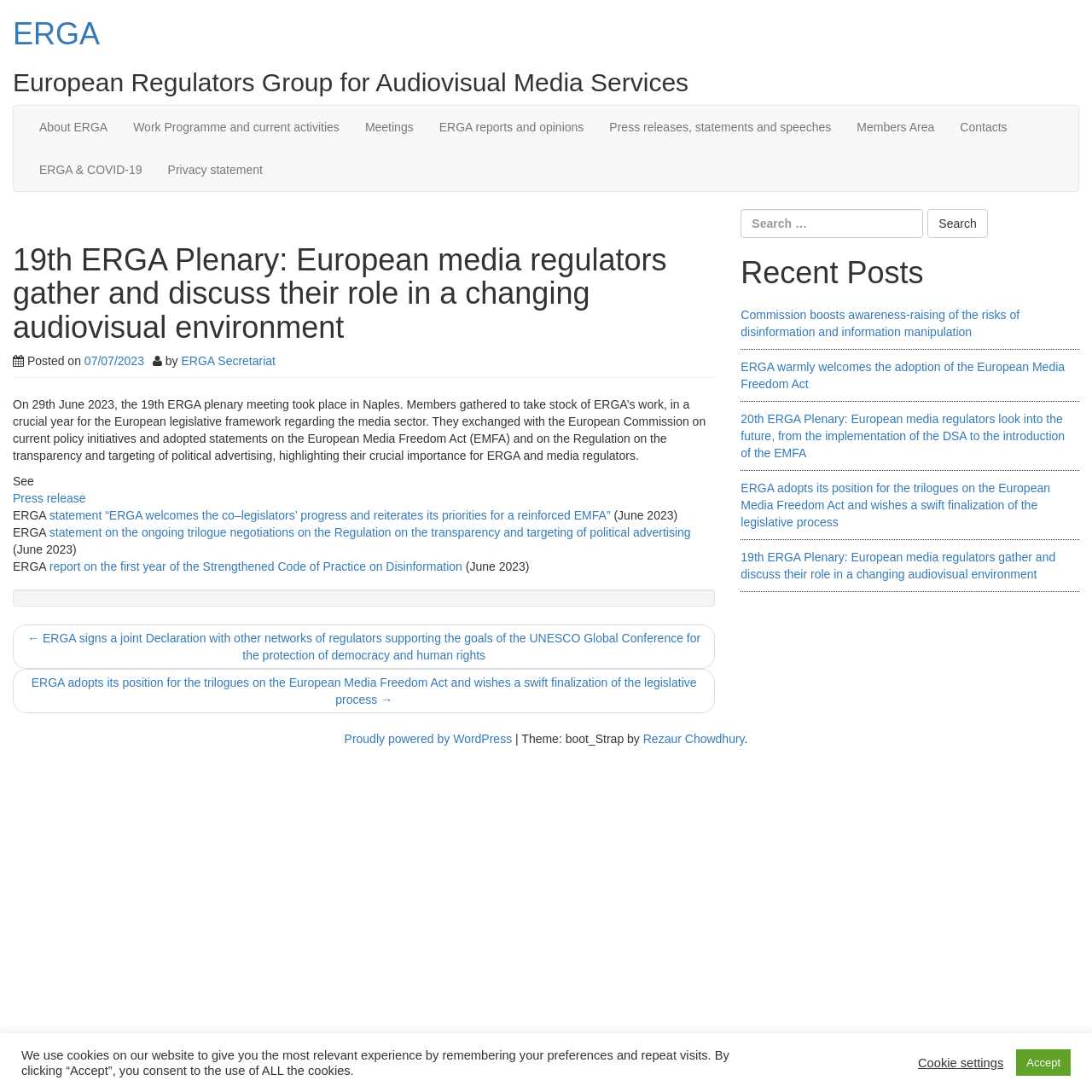Please identify the bounding box coordinates of the area that needs to be clicked to follow this instruction: "Read about 19th ERGA Plenary".

[0.012, 0.222, 0.655, 0.315]